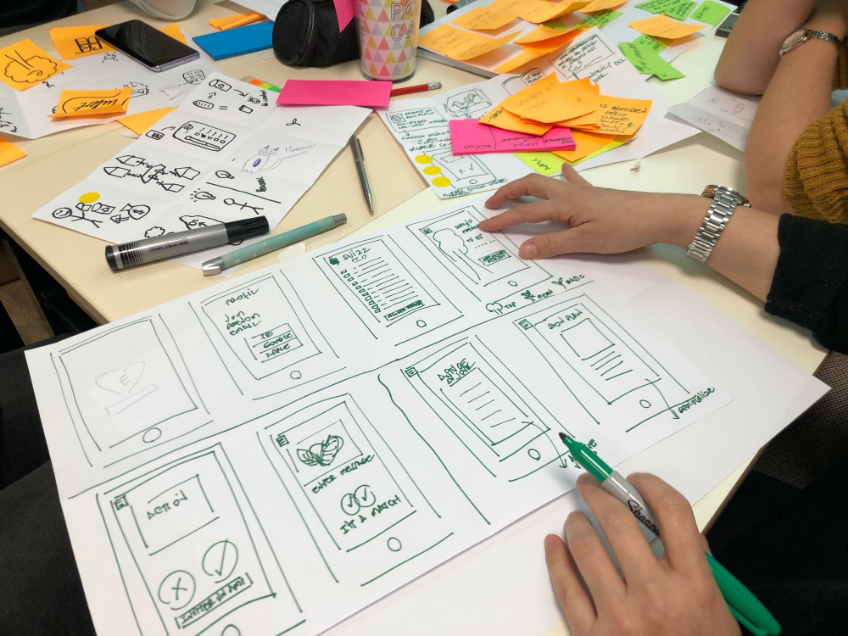Generate a detailed caption that describes the image.

In this image, a collaborative design session is taking place, showcasing the process of creating wireframes for a mobile application. The table is cluttered with colorful sticky notes and sketched concepts, indicating an active brainstorming environment. Prominently displayed are several sheets of paper laid out horizontally, each featuring hand-drawn outlines of mobile screens, complete with annotations and feature notations such as "Act. 1" and "User Profile." Various writing instruments, including a green pen and a black marker, are used for sketching ideas, while a mug adorned with a geometric pattern is visible in the background, adding to the casual yet focused atmosphere. This scene highlights the fluid process of ideation integral to design sprints, reflecting teamwork aimed at addressing user needs and refining product concepts.